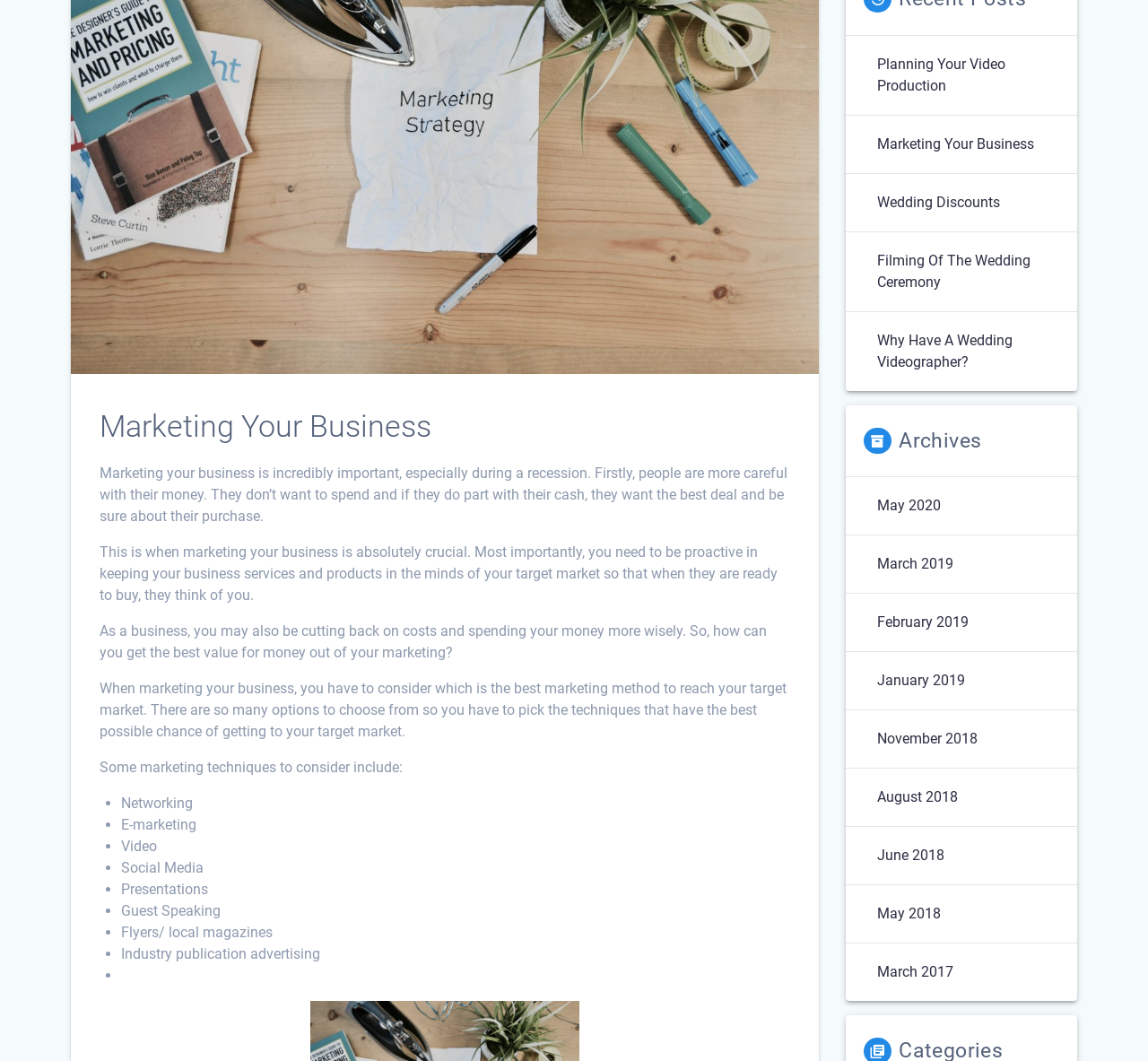Extract the bounding box for the UI element that matches this description: "Wedding discounts".

[0.756, 0.163, 0.879, 0.183]